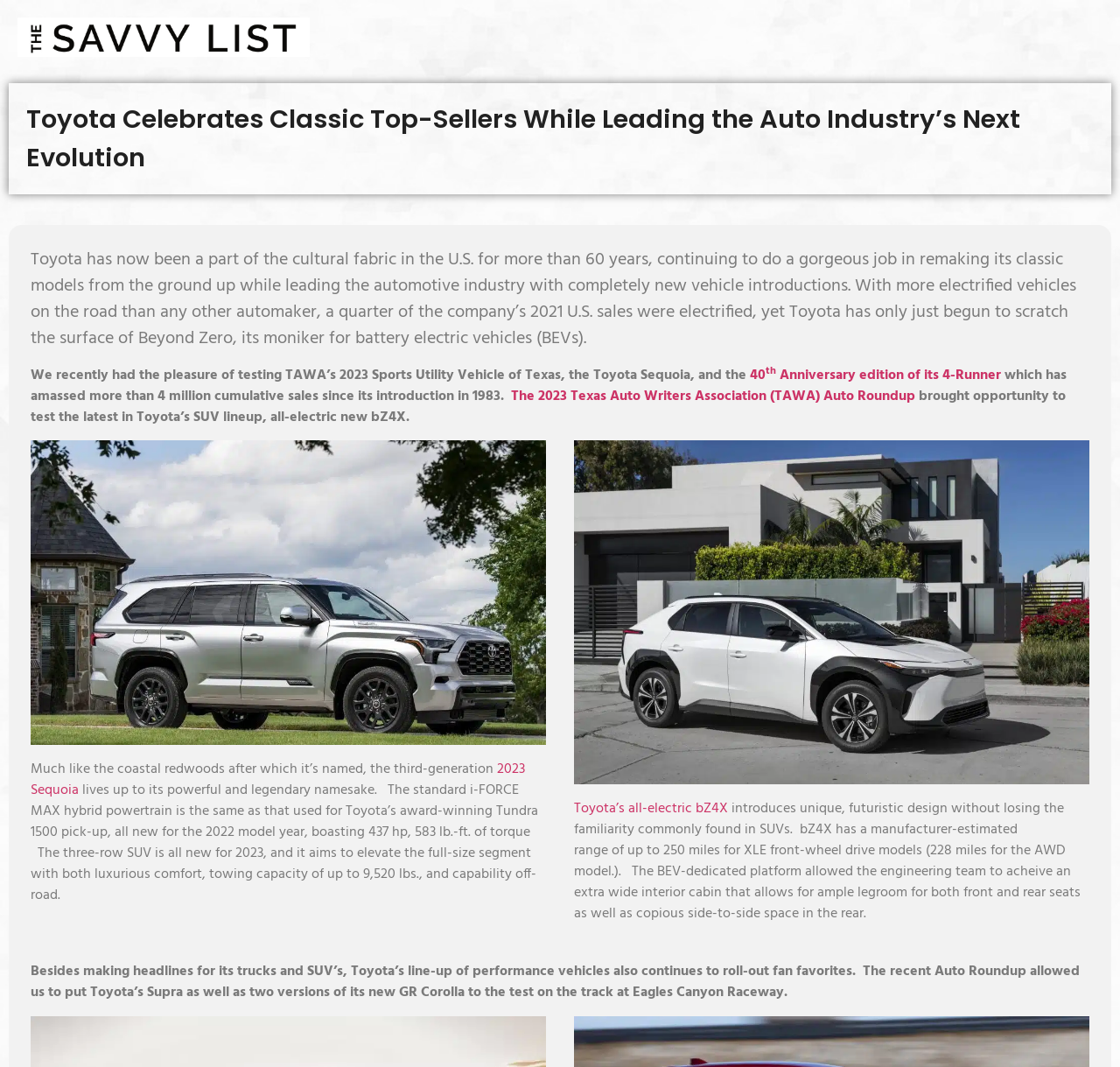Give a one-word or short phrase answer to the question: 
What is the estimated range of the Toyota bZ4X XLE front-wheel drive model?

up to 250 miles